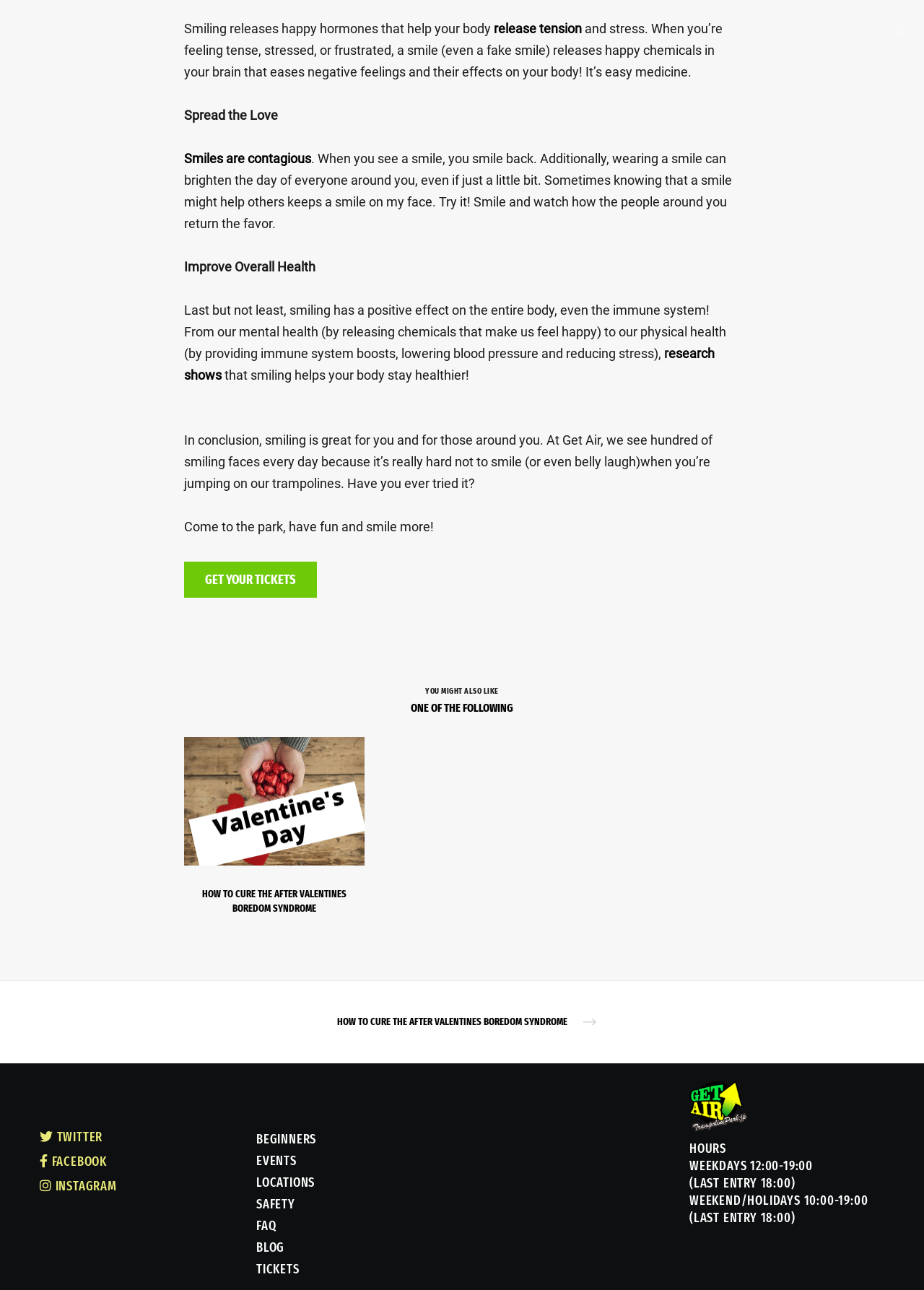Provide the bounding box coordinates of the HTML element described as: "Locations". The bounding box coordinates should be four float numbers between 0 and 1, i.e., [left, top, right, bottom].

[0.277, 0.91, 0.341, 0.923]